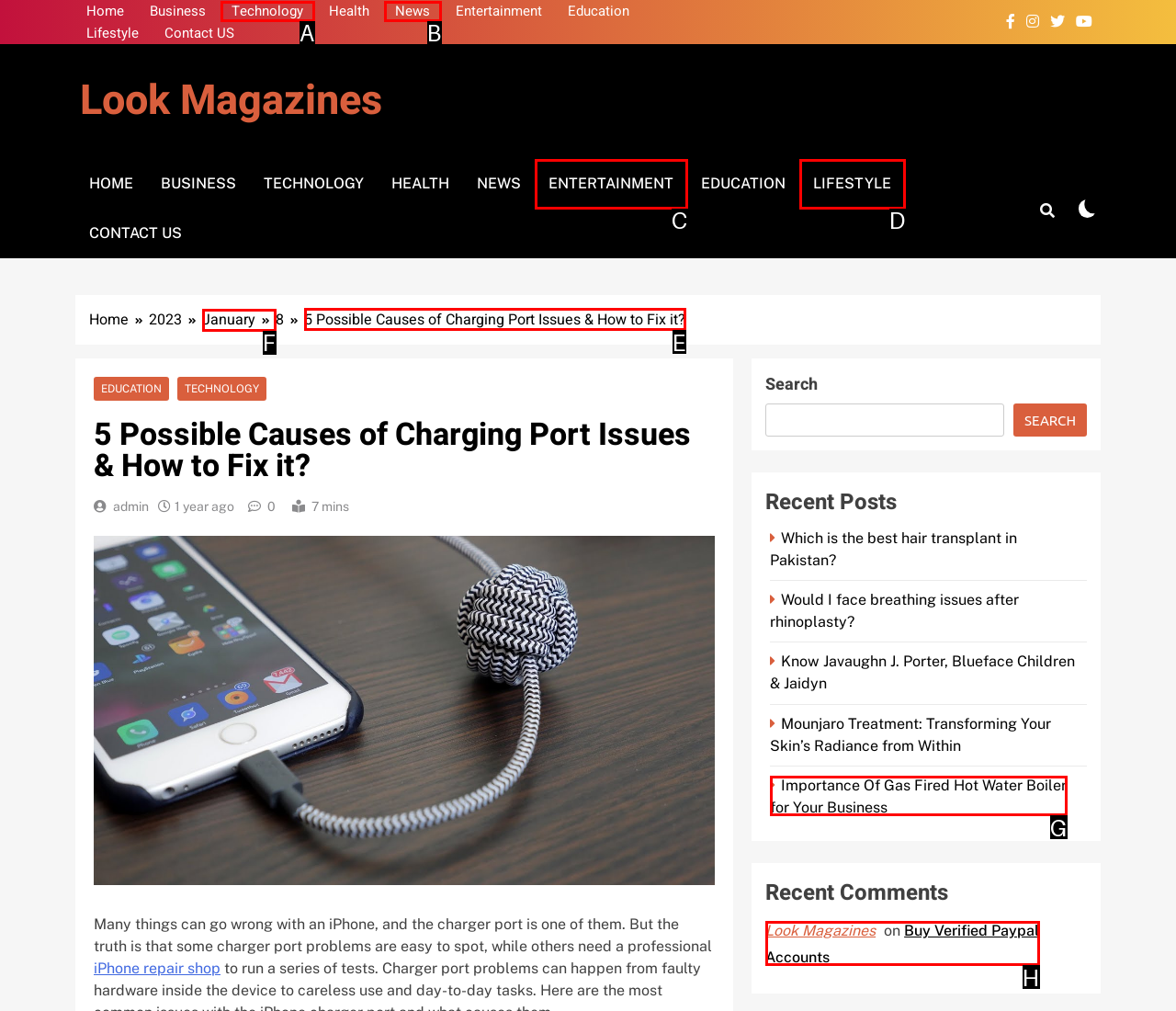Identify the HTML element to click to execute this task: Read the article '5 Possible Causes of Charging Port Issues & How to Fix it?' Respond with the letter corresponding to the proper option.

E